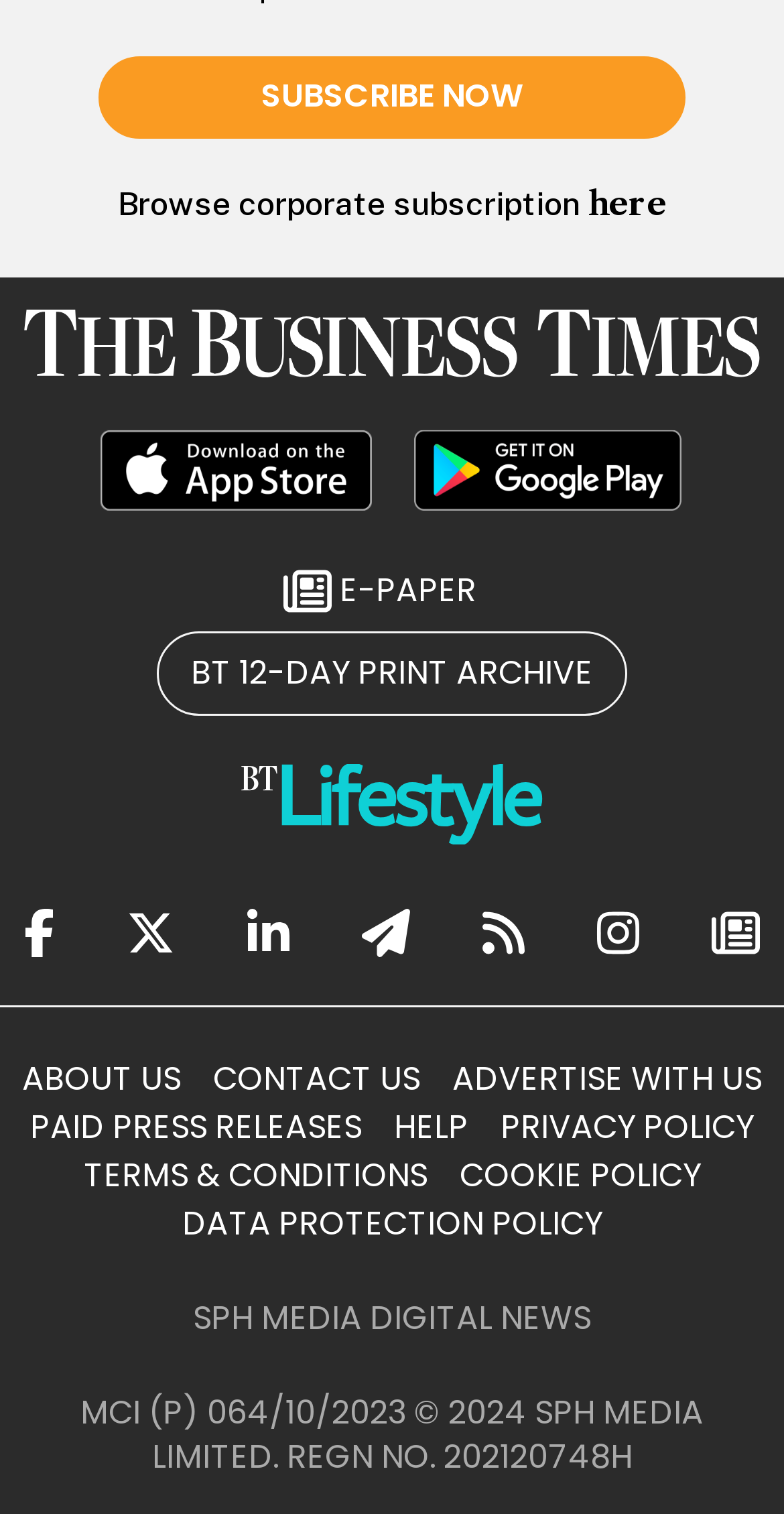Please determine the bounding box coordinates of the element's region to click for the following instruction: "Browse corporate subscription".

[0.15, 0.122, 0.75, 0.147]